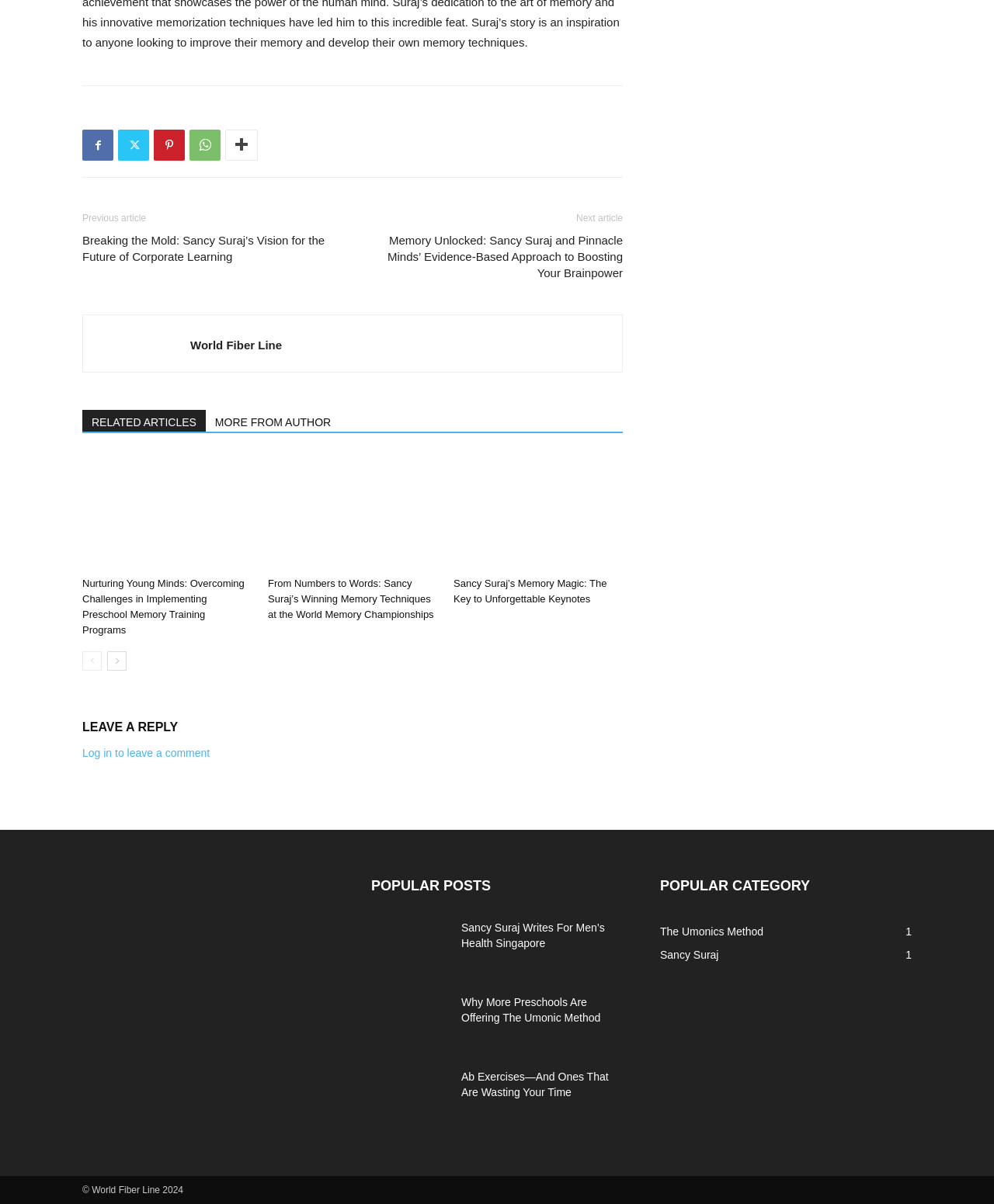Please find the bounding box coordinates (top-left x, top-left y, bottom-right x, bottom-right y) in the screenshot for the UI element described as follows: The Umonics Method1

[0.664, 0.769, 0.768, 0.779]